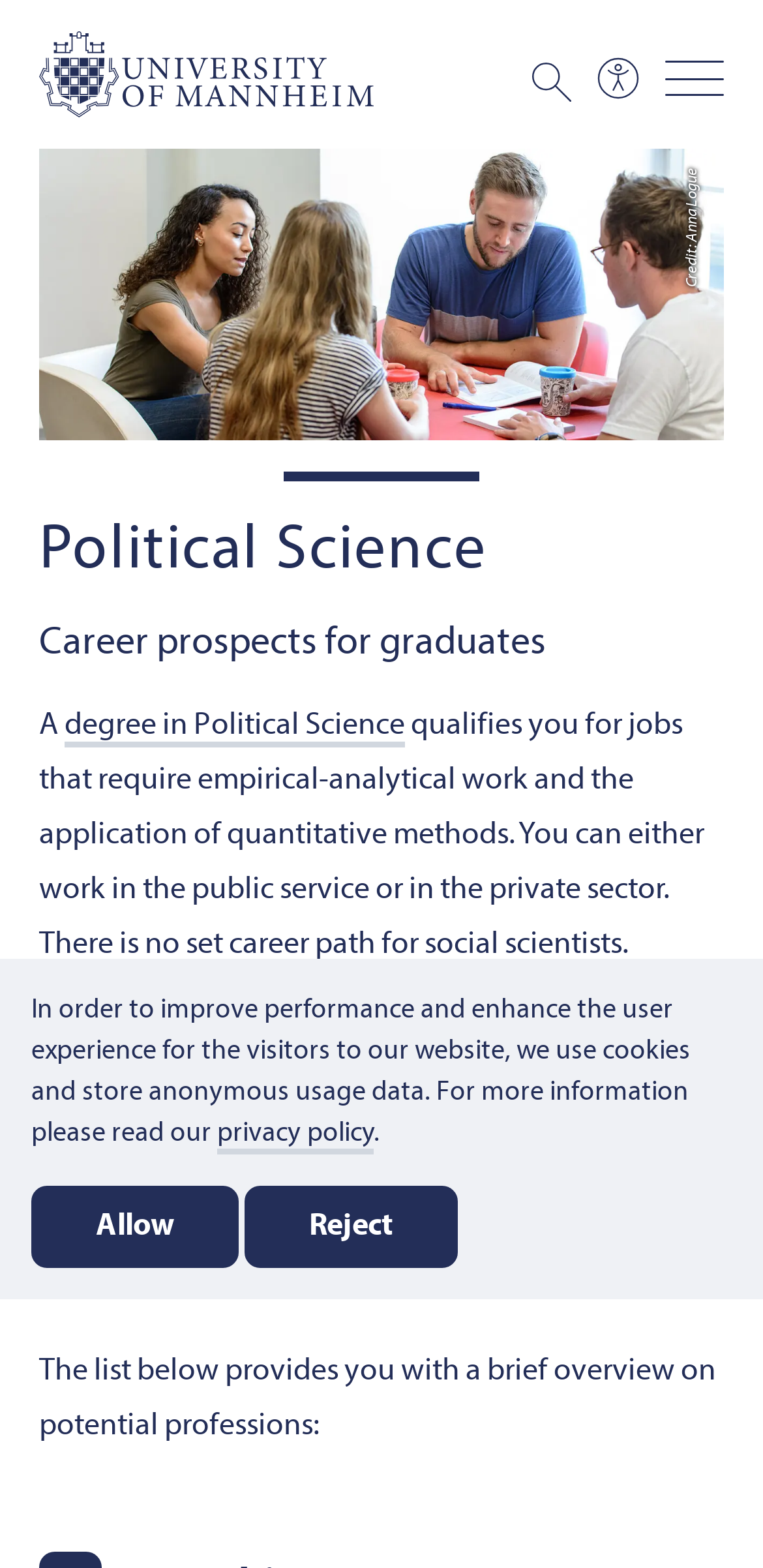Write an extensive caption that covers every aspect of the webpage.

The webpage is about the Political Science department at the University of Mannheim. At the top left corner, there is a logo of the University of Mannheim, which is a clickable link. Next to it, on the top right corner, there is a search icon, also a clickable link. 

Below the logo, there is a large image showing four students studying together, with a caption "Credit: Anna Logue" at the bottom right corner of the image. 

The main content of the webpage is divided into two sections. The first section has two headings, "Political Science" and "Career prospects for graduates", with a brief description of the degree in Political Science and its career prospects. The text explains that the degree qualifies students for jobs that require empirical-analytical work and the application of quantitative methods, and provides examples of potential career paths.

The second section has a heading "Potential careers" and lists potential professions for Political Science graduates. 

At the bottom of the webpage, there is a notification about the use of cookies and anonymous usage data to improve performance and enhance user experience, with a link to the privacy policy. There are also two buttons, "Allow" and "Reject", to choose whether to accept or decline the use of cookies.